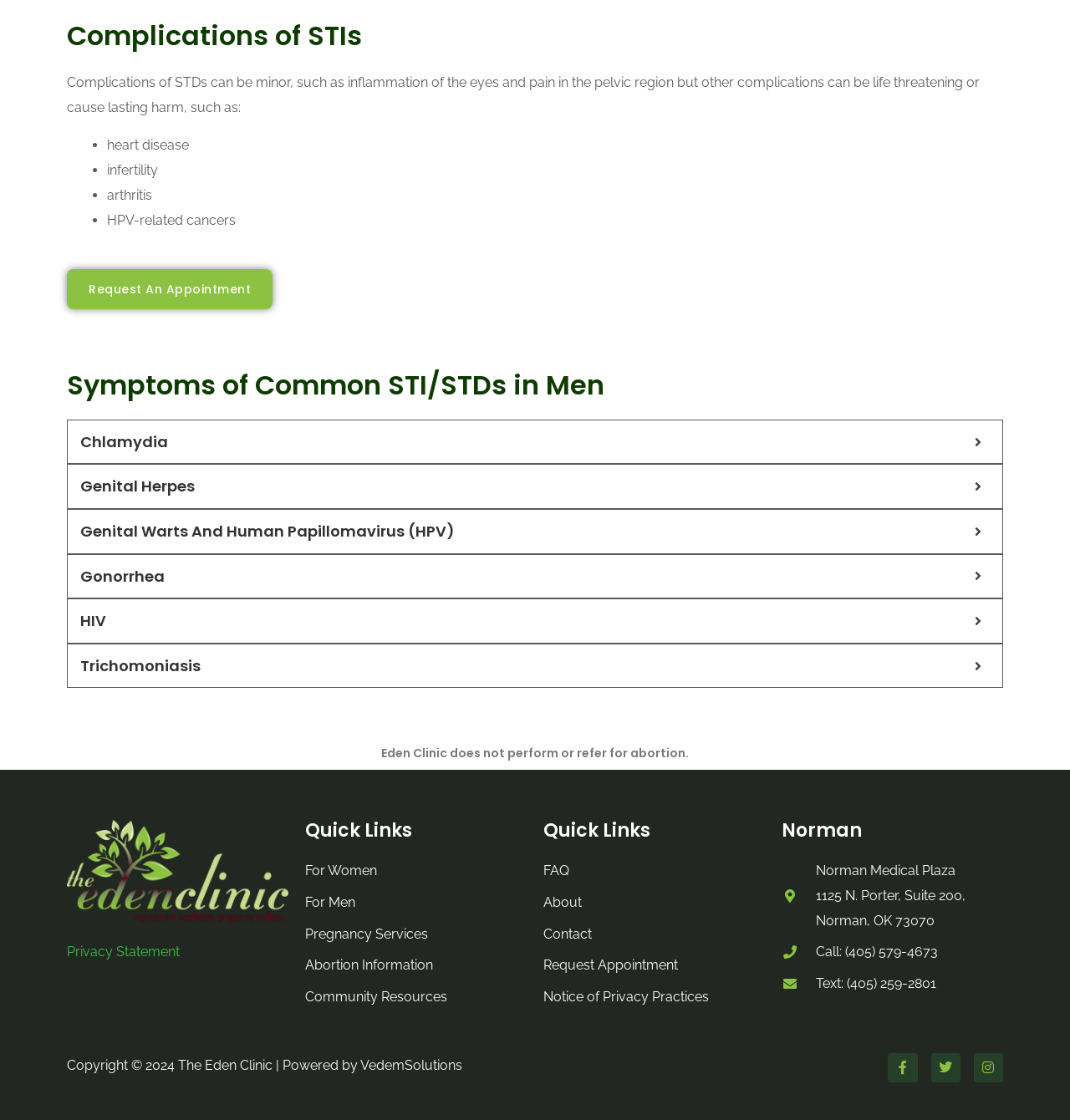Determine the bounding box coordinates of the UI element described by: "Community Resources".

[0.285, 0.879, 0.492, 0.901]